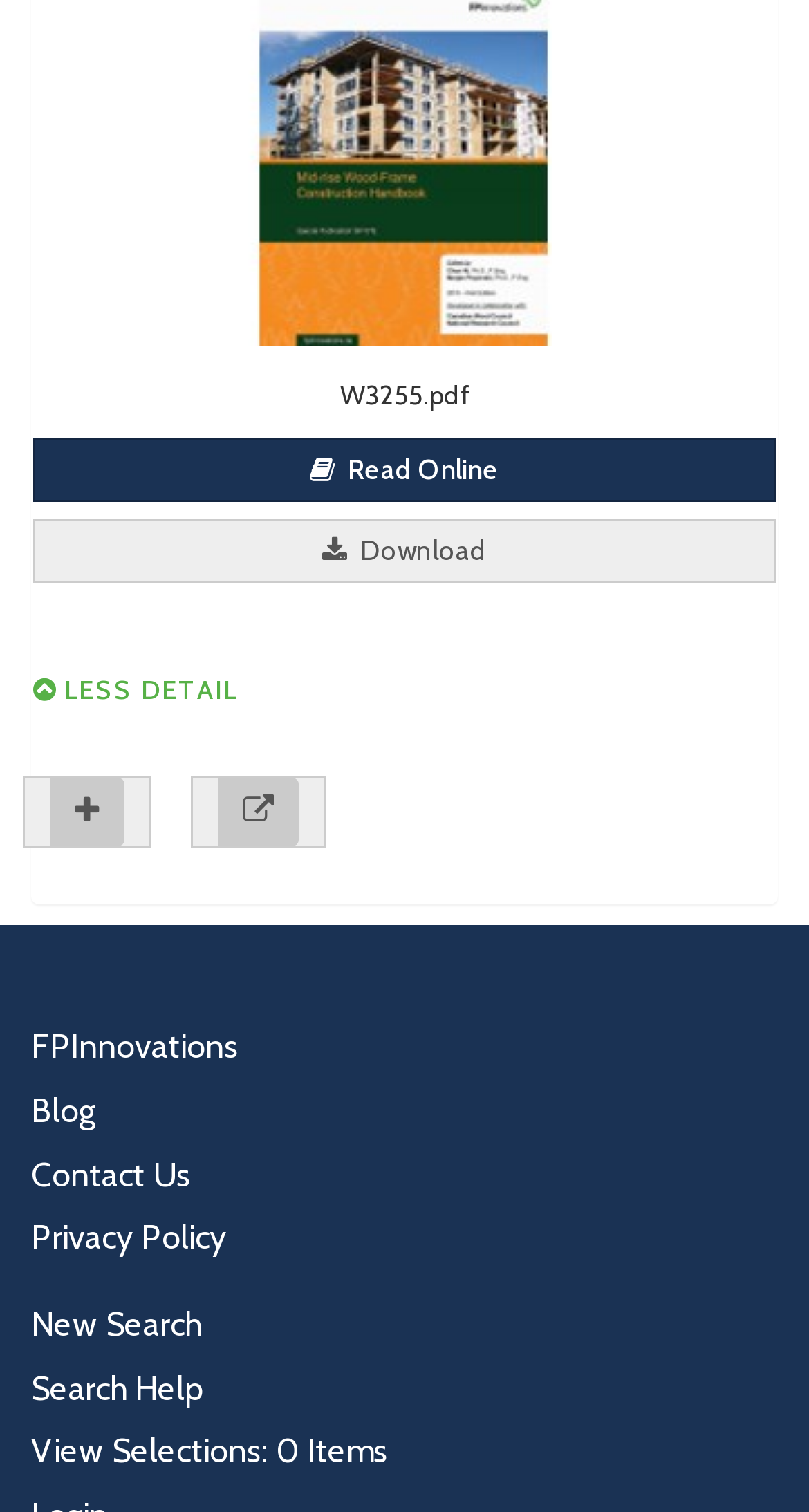What is the name of the PDF file?
Answer the question with a thorough and detailed explanation.

I found the PDF file name by looking at the StaticText element with the text 'W3255.pdf' which is located at [0.421, 0.251, 0.579, 0.271] on the webpage.